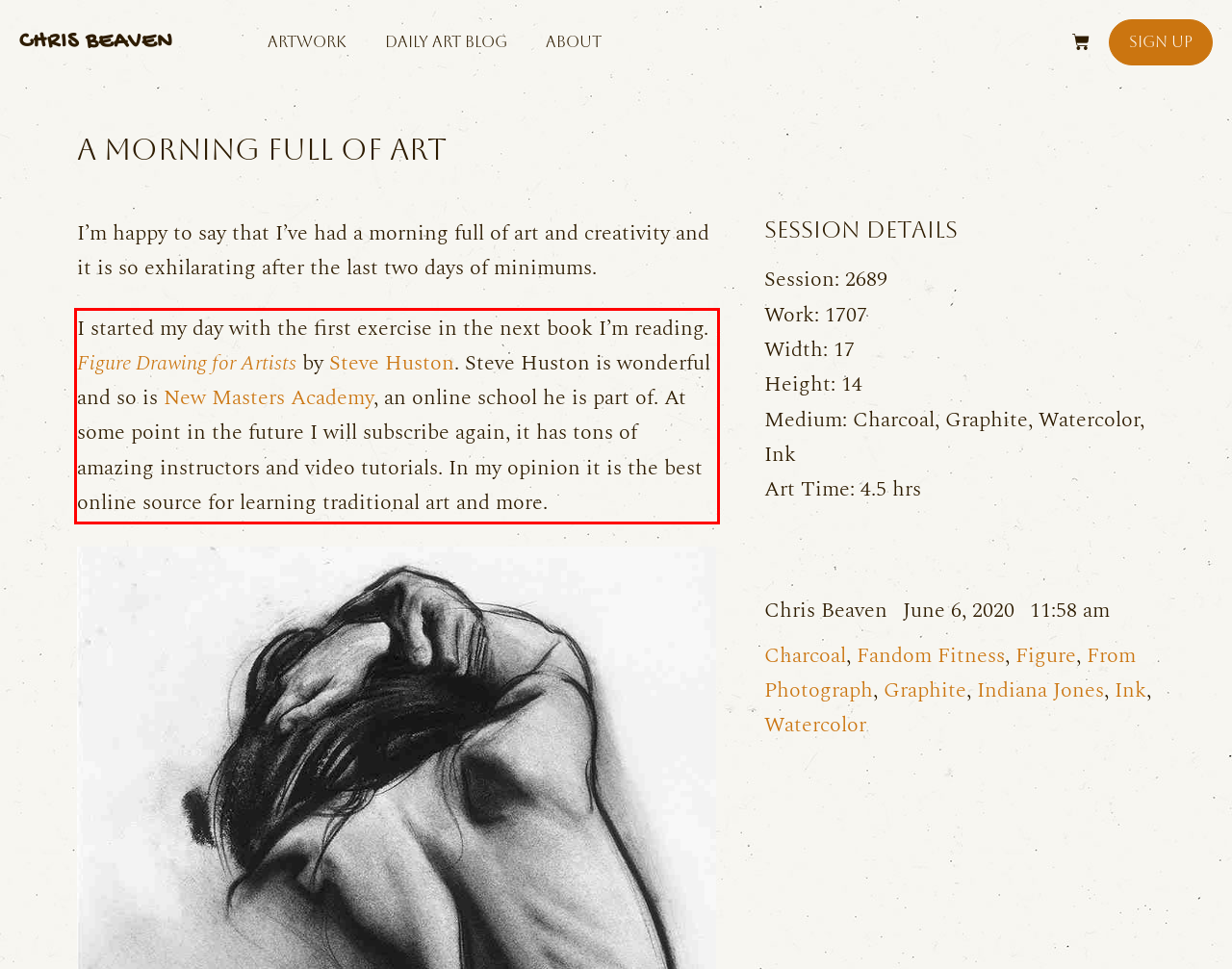Please perform OCR on the text within the red rectangle in the webpage screenshot and return the text content.

I started my day with the first exercise in the next book I’m reading. Figure Drawing for Artists by Steve Huston. Steve Huston is wonderful and so is New Masters Academy, an online school he is part of. At some point in the future I will subscribe again, it has tons of amazing instructors and video tutorials. In my opinion it is the best online source for learning traditional art and more.